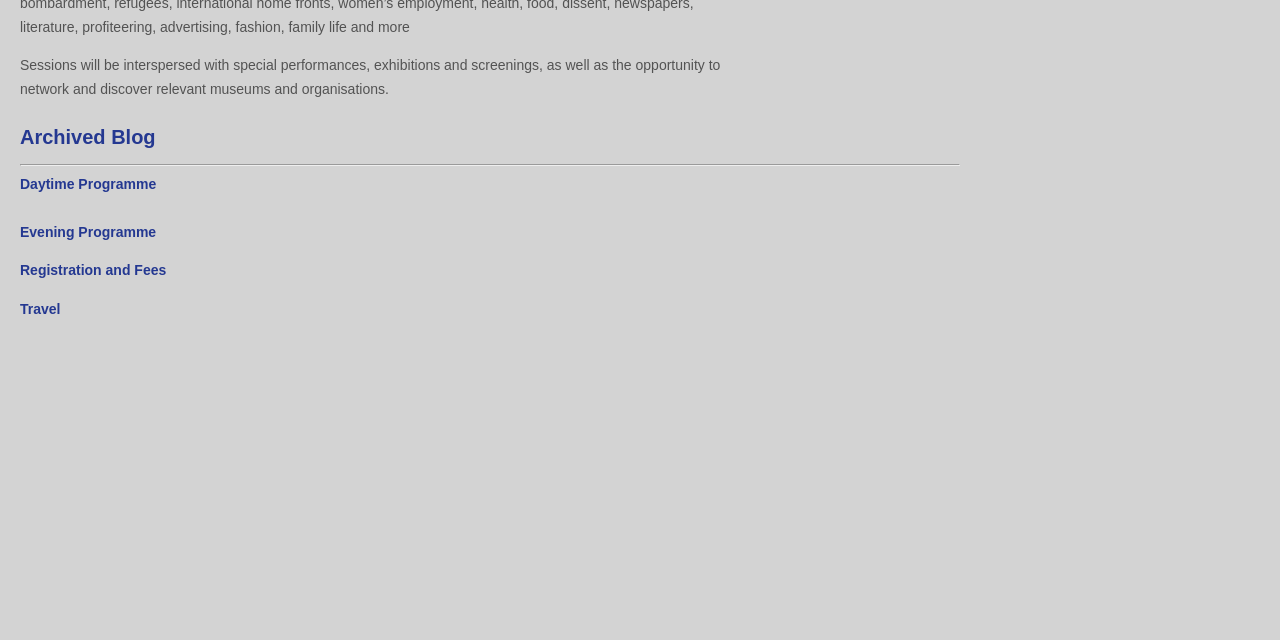Please determine the bounding box coordinates for the element with the description: "Daytime Programme".

[0.016, 0.275, 0.122, 0.3]